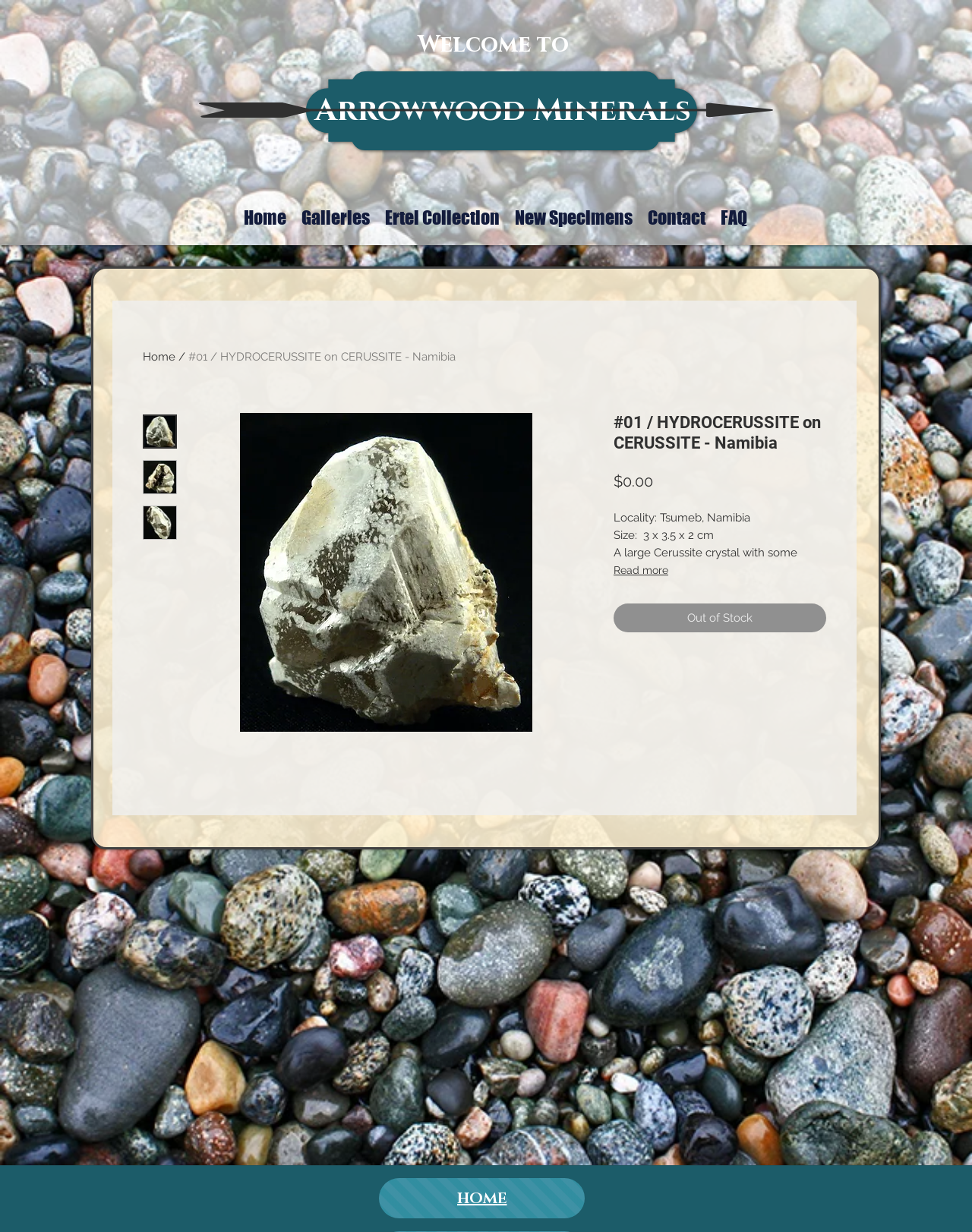Identify the bounding box coordinates for the element you need to click to achieve the following task: "Click the 'Email' link". Provide the bounding box coordinates as four float numbers between 0 and 1, in the form [left, top, right, bottom].

None